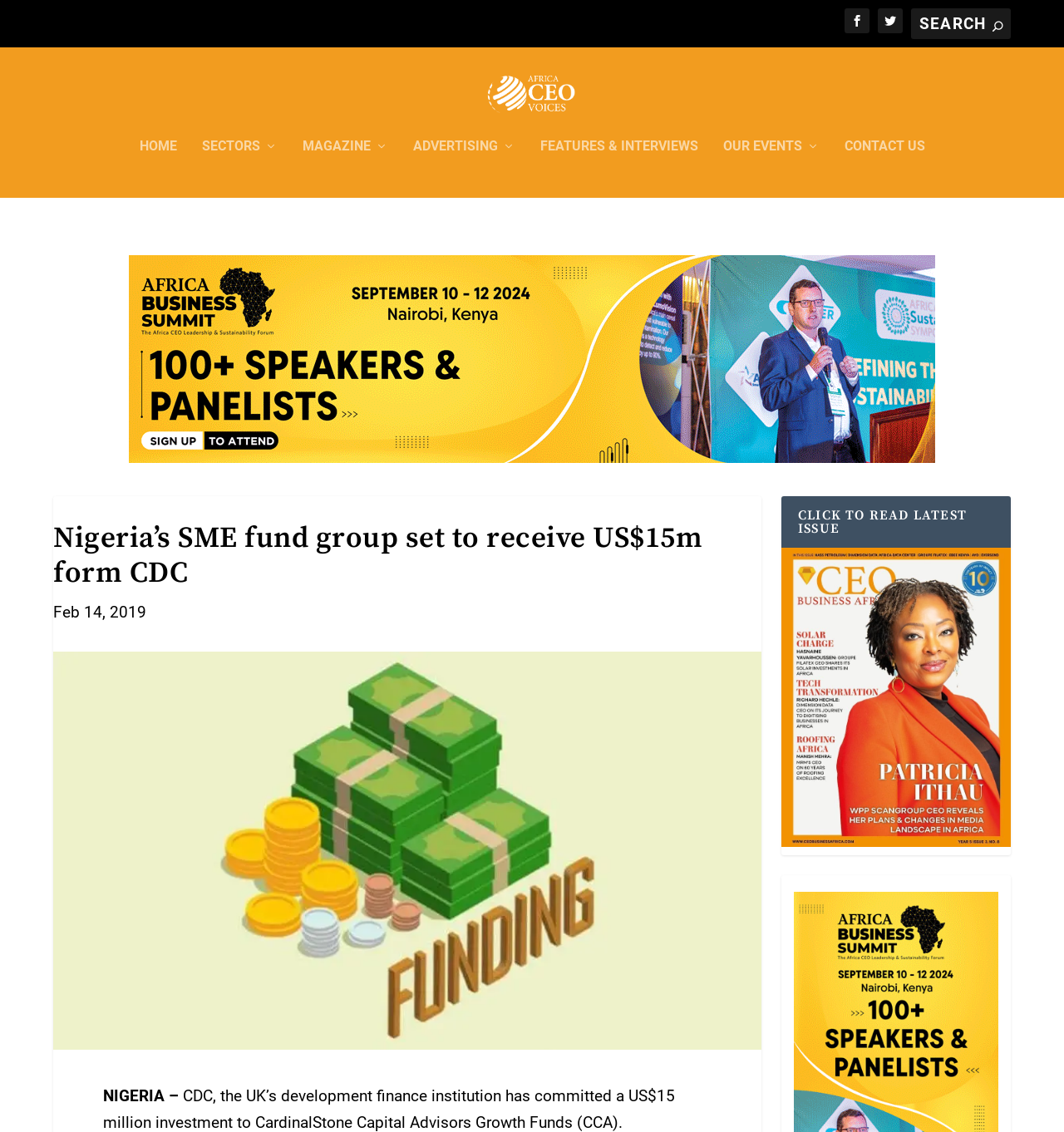Please provide a comprehensive answer to the question below using the information from the image: What is the name of the UK's development finance institution mentioned in the article?

I found the answer by reading the text of the article, which mentions 'CDC, the UK’s development finance institution' as the entity committing a US$15 million investment.